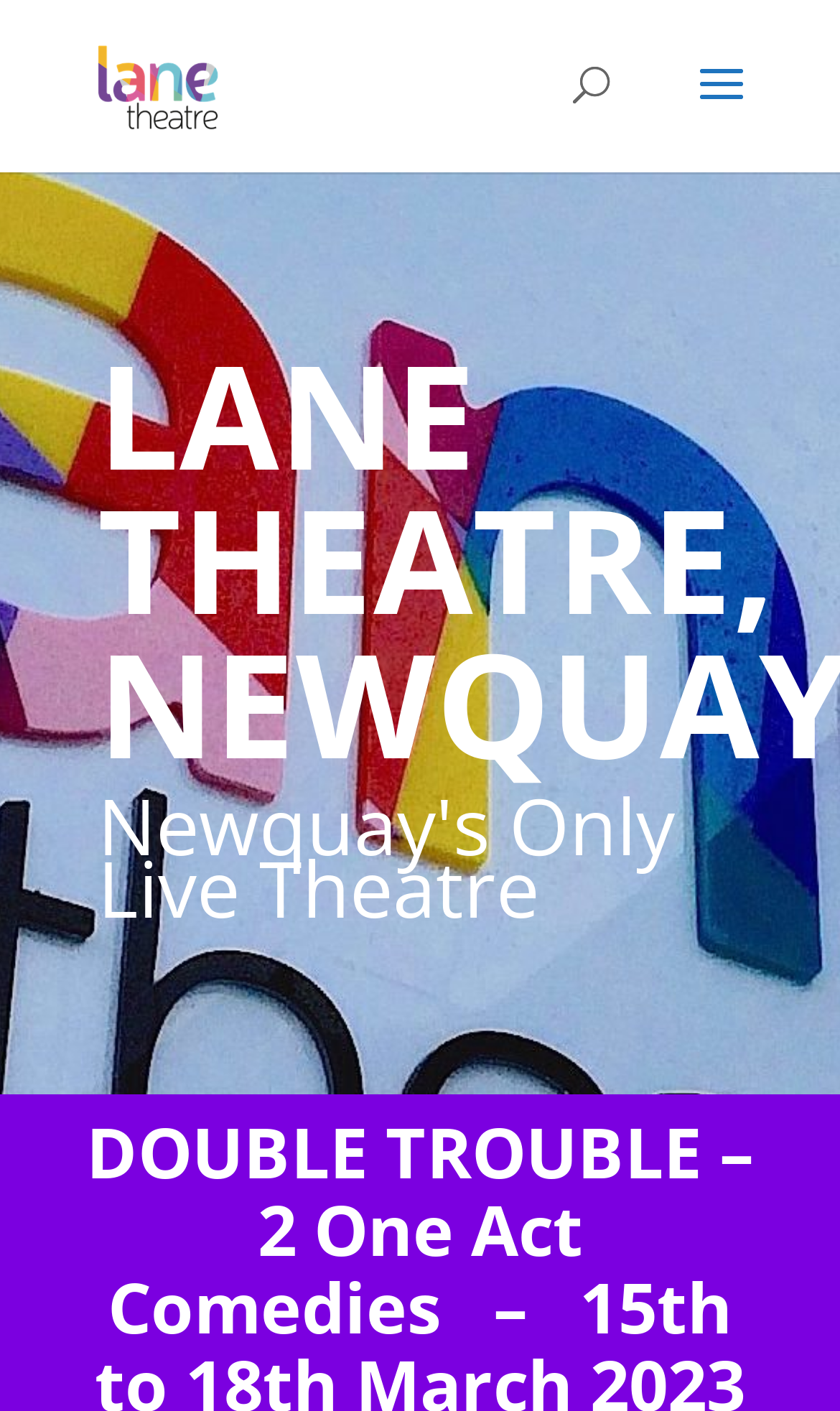Can you find and provide the title of the webpage?

LANE THEATRE, NEWQUAY